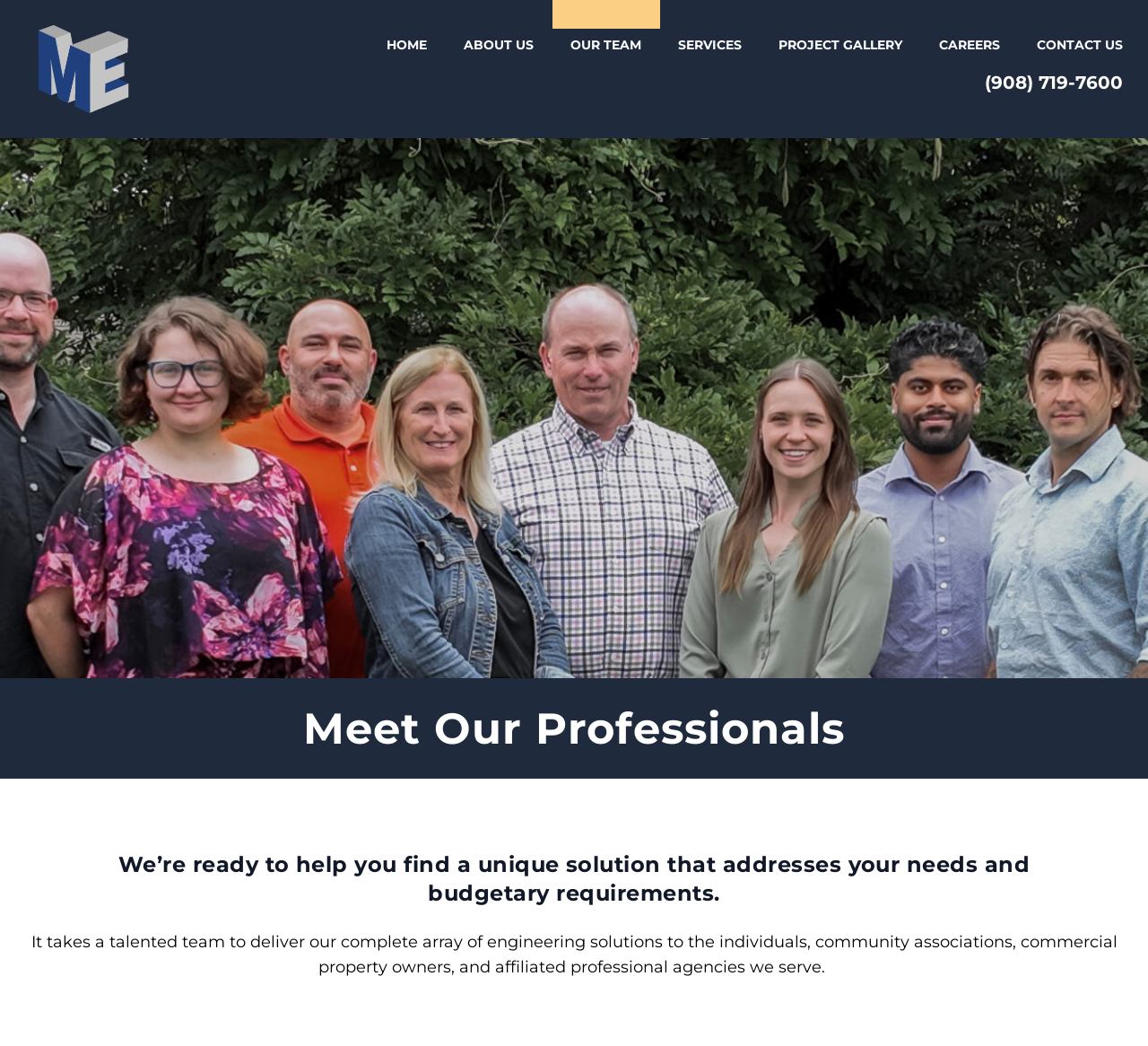Identify the bounding box coordinates for the UI element described as follows: www.sniffspot.com/blog/dog-trainers/alabama. Use the format (top-left x, top-left y, bottom-right x, bottom-right y) and ensure all values are floating point numbers between 0 and 1.

None